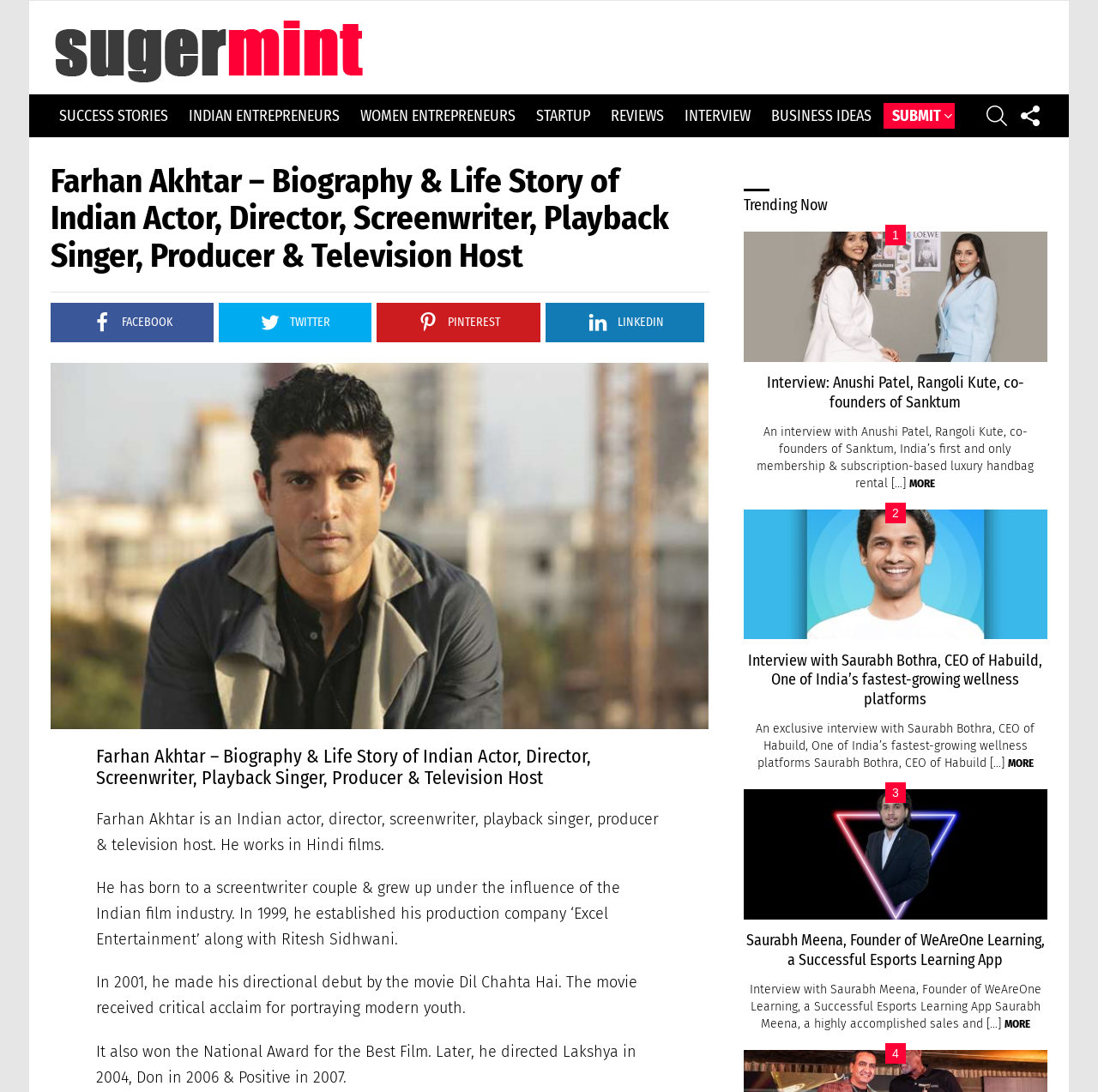Identify the bounding box coordinates for the region to click in order to carry out this instruction: "Read the biography of Farhan Akhtar". Provide the coordinates using four float numbers between 0 and 1, formatted as [left, top, right, bottom].

[0.088, 0.741, 0.6, 0.782]